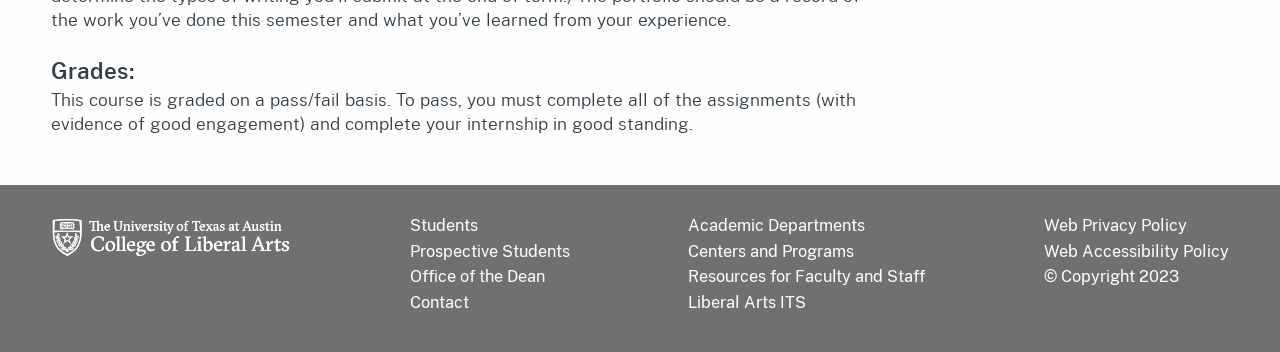Give a concise answer of one word or phrase to the question: 
What is the last link in the footer section?

Web Accessibility Policy